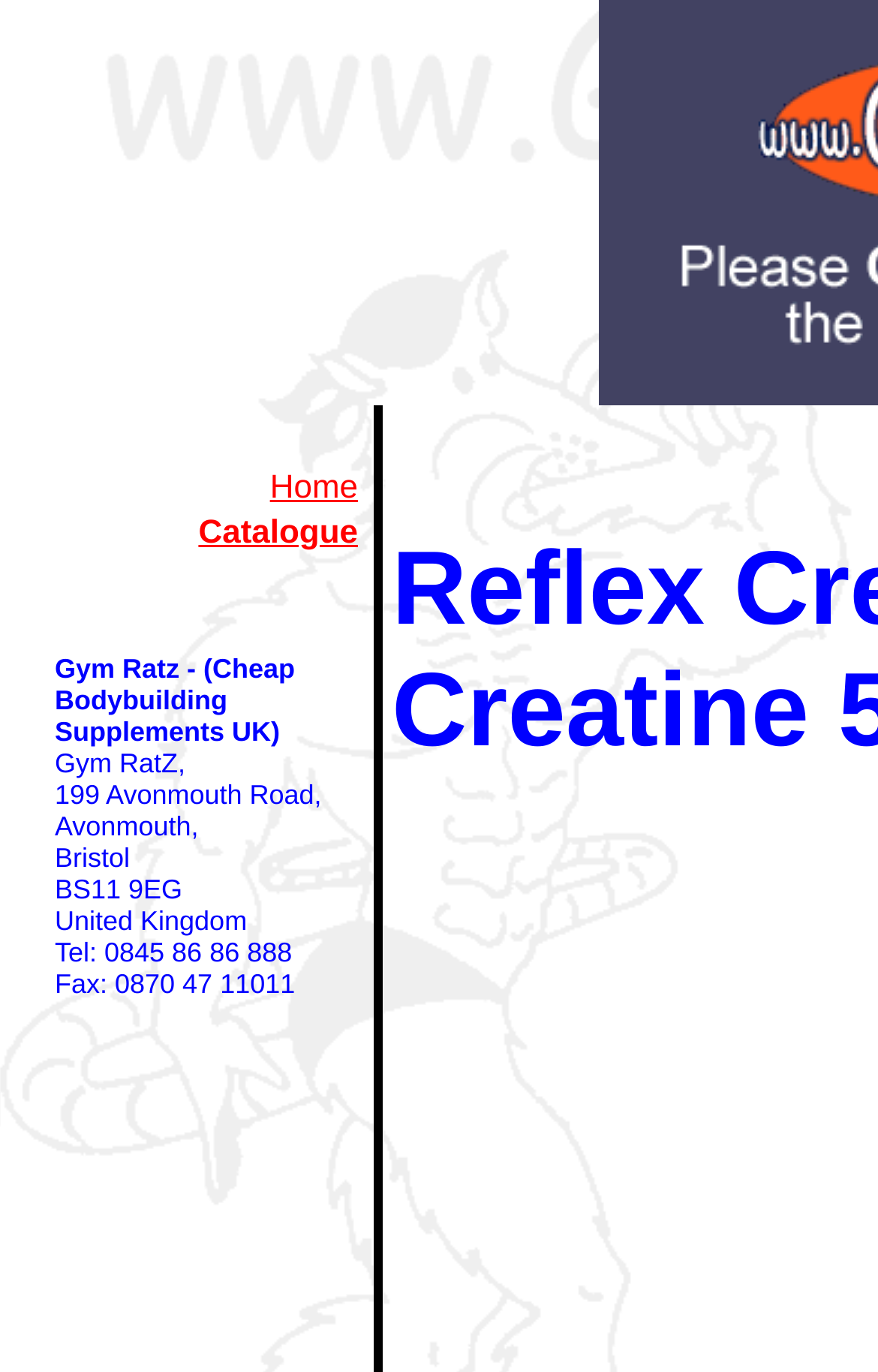Identify the bounding box of the UI element described as follows: "Sherie Blumenthal". Provide the coordinates as four float numbers in the range of 0 to 1 [left, top, right, bottom].

None